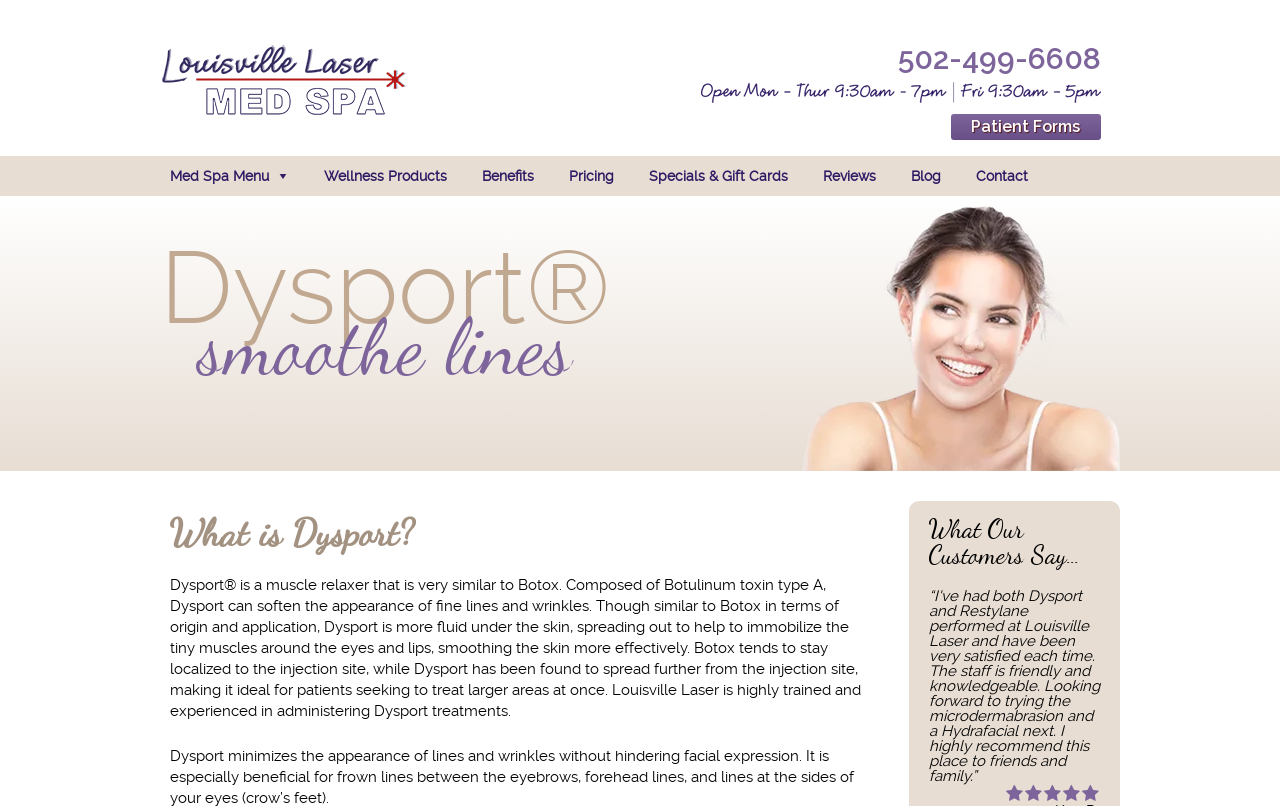Could you highlight the region that needs to be clicked to execute the instruction: "Check the 'ARCHIVES' section"?

None